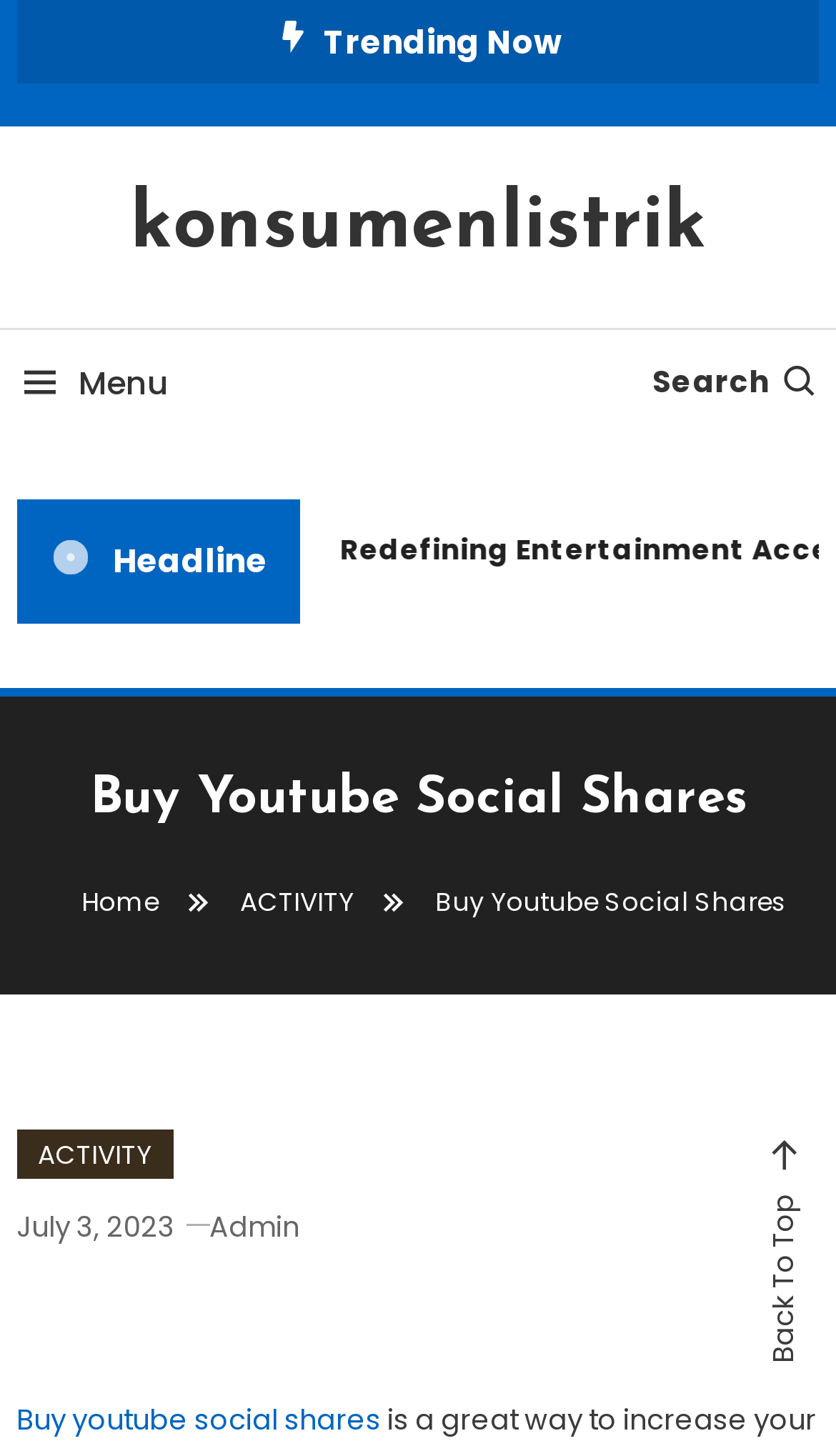Specify the bounding box coordinates of the element's area that should be clicked to execute the given instruction: "Search for something". The coordinates should be four float numbers between 0 and 1, i.e., [left, top, right, bottom].

[0.78, 0.247, 0.98, 0.277]